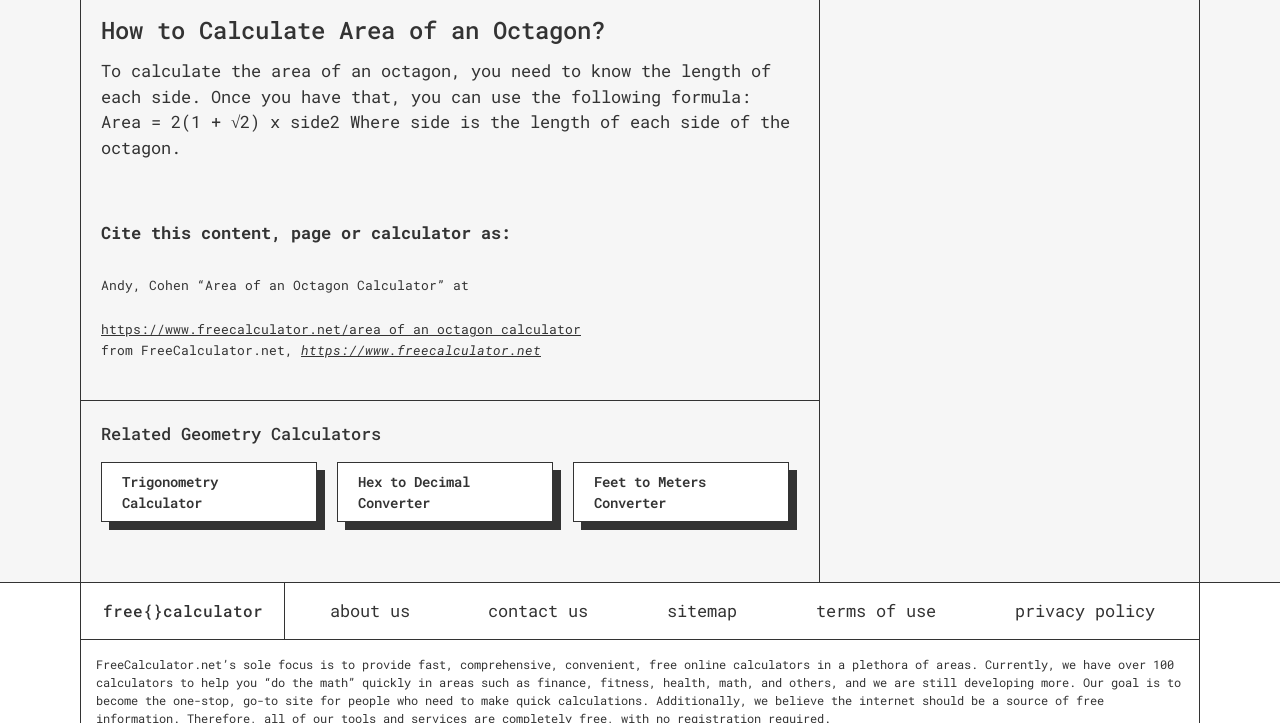What is the name of the calculator mentioned in the webpage? Refer to the image and provide a one-word or short phrase answer.

Area of an Octagon Calculator